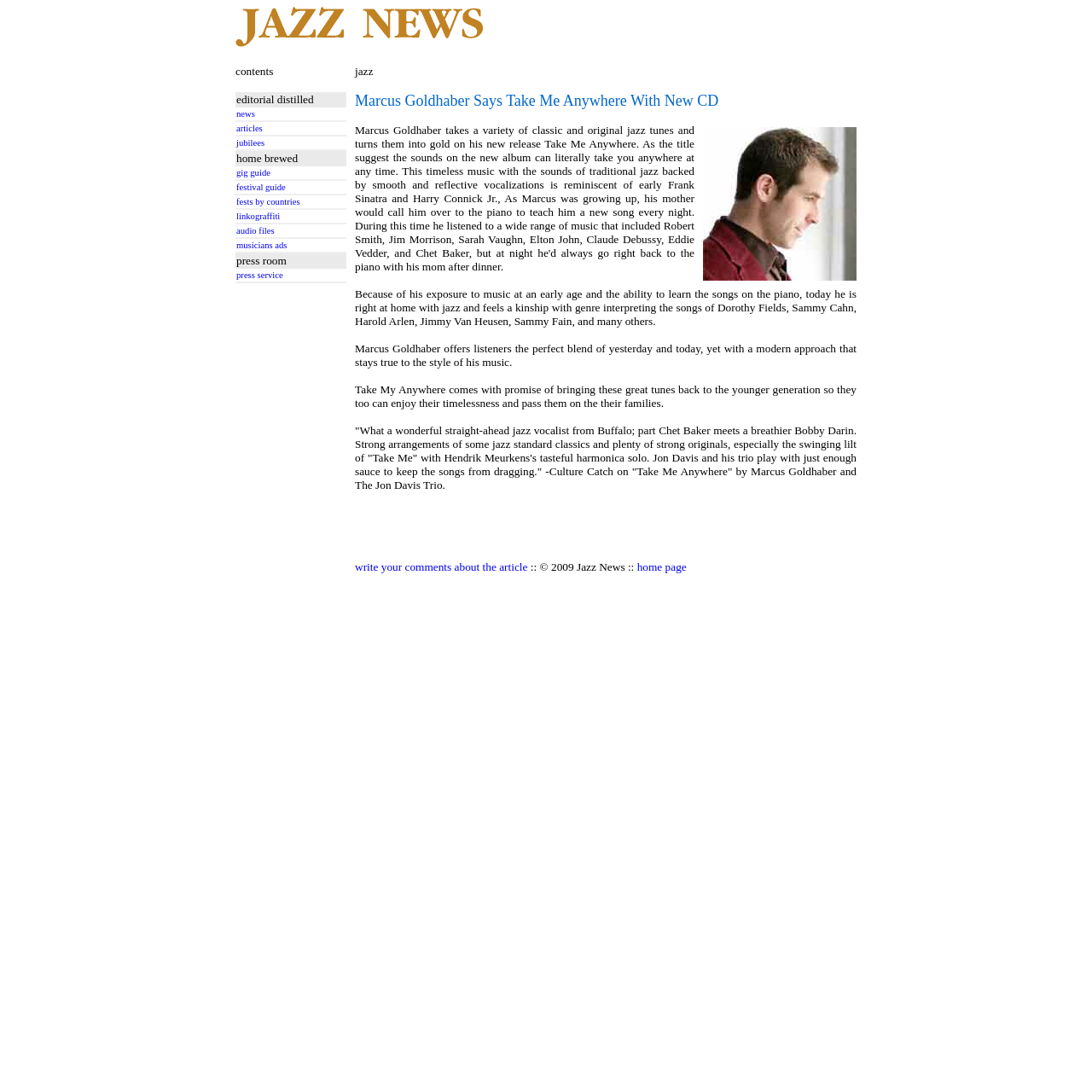Please identify the coordinates of the bounding box that should be clicked to fulfill this instruction: "Click on the 'AFFILIATE MARKETING TRAINING' link".

None